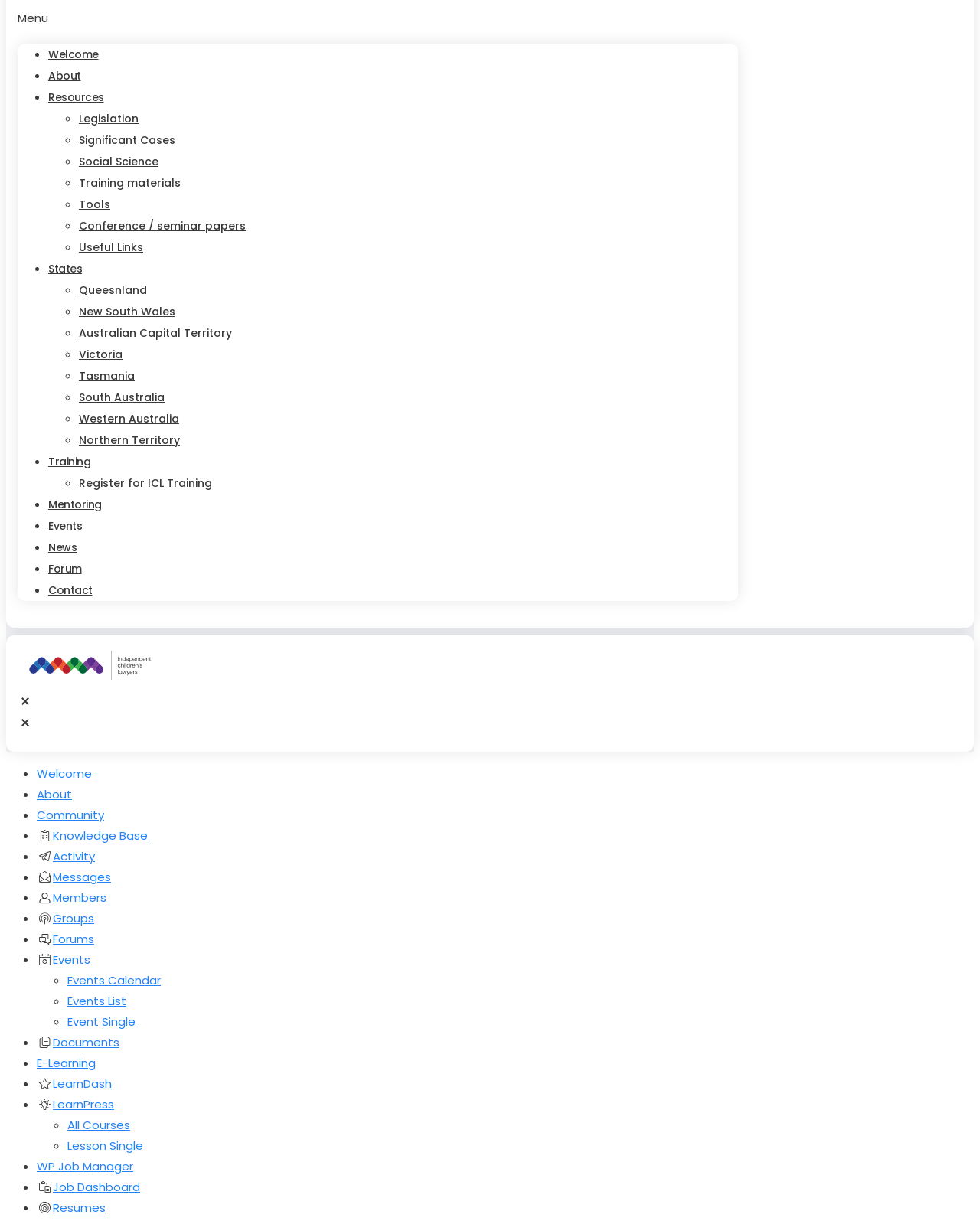Bounding box coordinates must be specified in the format (top-left x, top-left y, bottom-right x, bottom-right y). All values should be floating point numbers between 0 and 1. What are the bounding box coordinates of the UI element described as: LearnPress

[0.054, 0.898, 0.116, 0.911]